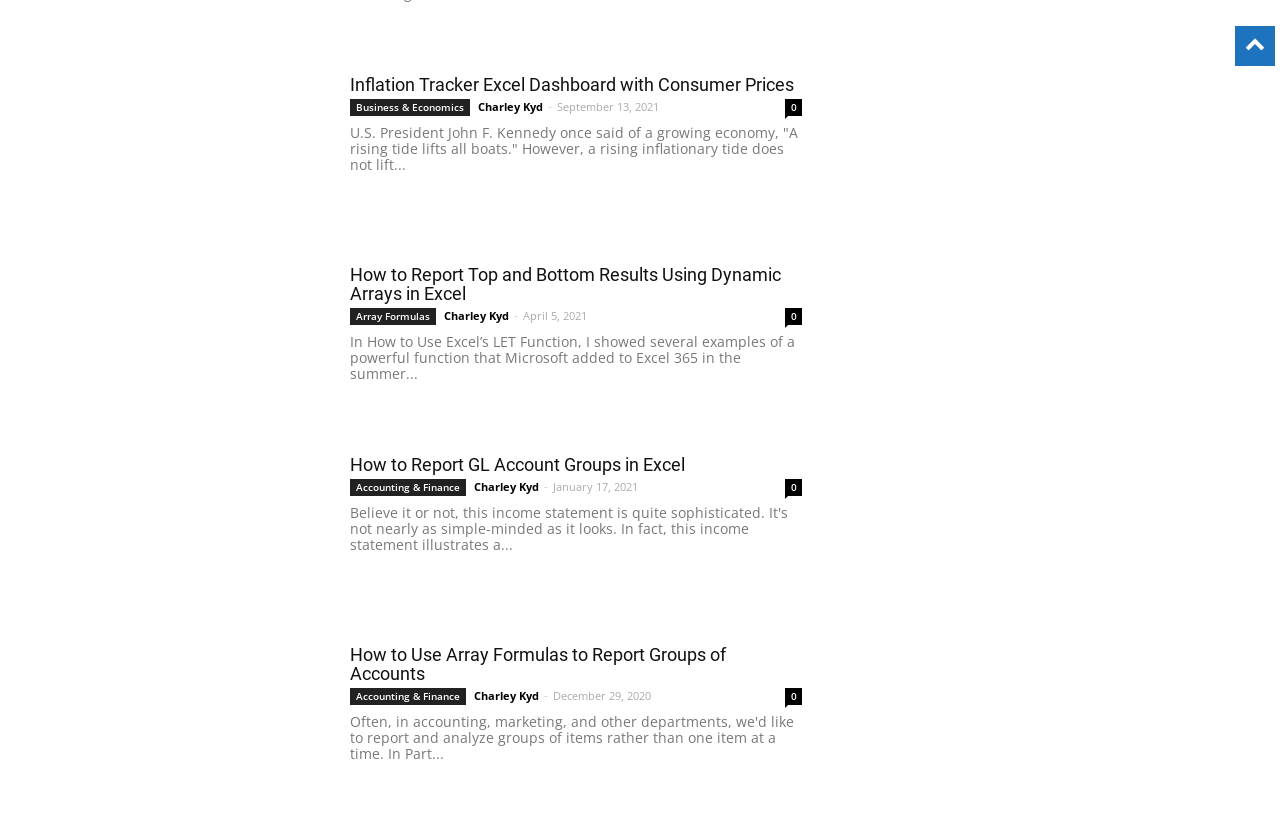Please identify the bounding box coordinates of the area that needs to be clicked to fulfill the following instruction: "Explore the article about How to Report GL Account Groups in Excel."

[0.273, 0.544, 0.627, 0.567]